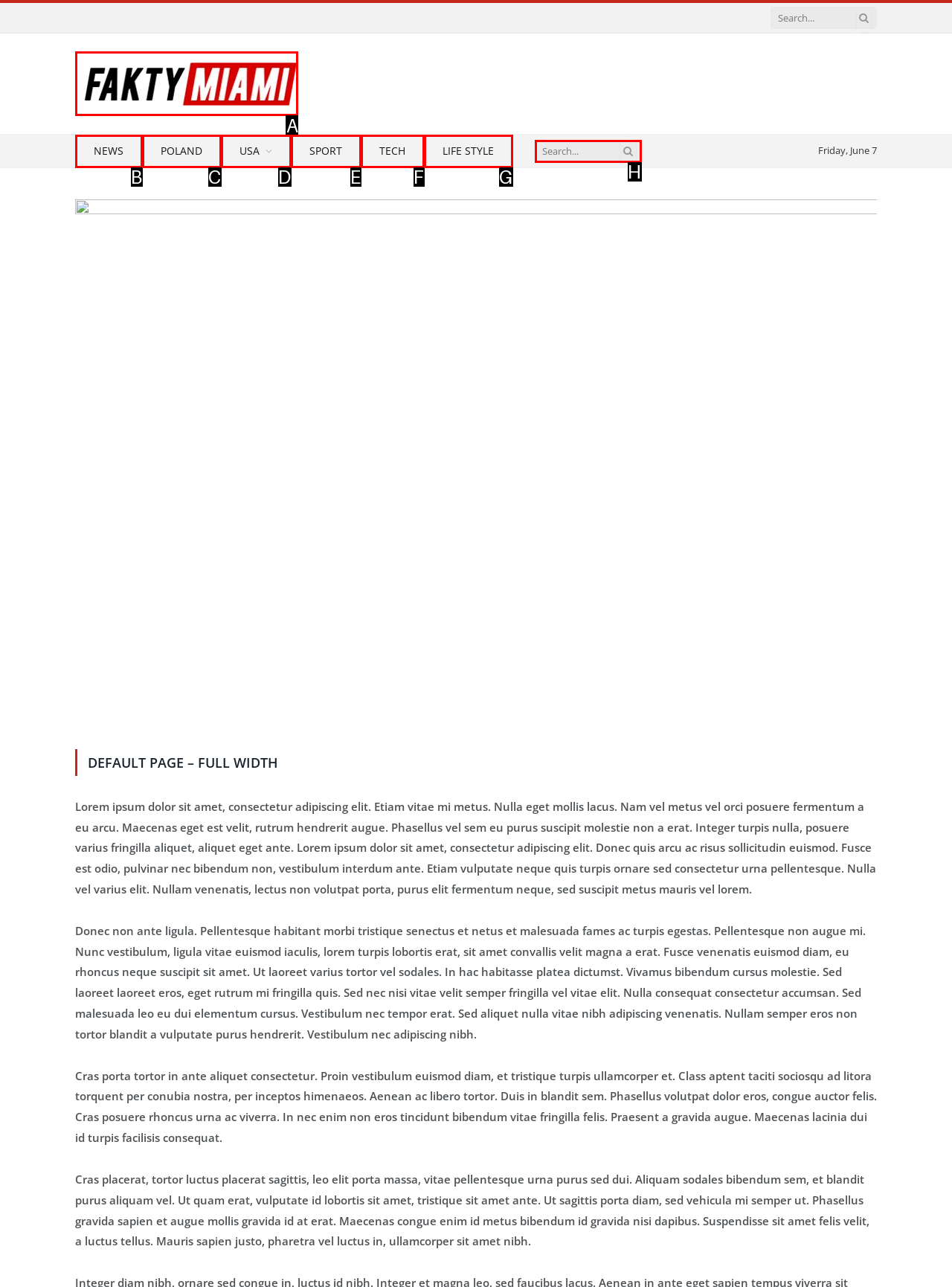Select the correct UI element to complete the task: Go to Fakty Miami homepage
Please provide the letter of the chosen option.

A